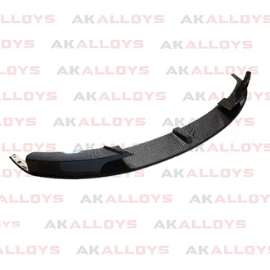Give a thorough caption for the picture.

This image showcases the "BMW Front Splitter Carbon Look," a sleek and stylish automotive accessory designed to enhance the appearance and aerodynamics of your vehicle. The product features a black finish with a textured surface, reminiscent of carbon fiber, adding a sophisticated touch to the BMW aesthetic. It is specifically designed for easy installation, aligning perfectly with the vehicle's original mounting points. This front splitter not only improves the car's visual appeal but also contributes to better handling by optimizing airflow. Priced at £95.46, it represents a high-quality addition for BMW enthusiasts who wish to elevate their vehicle’s style and performance.